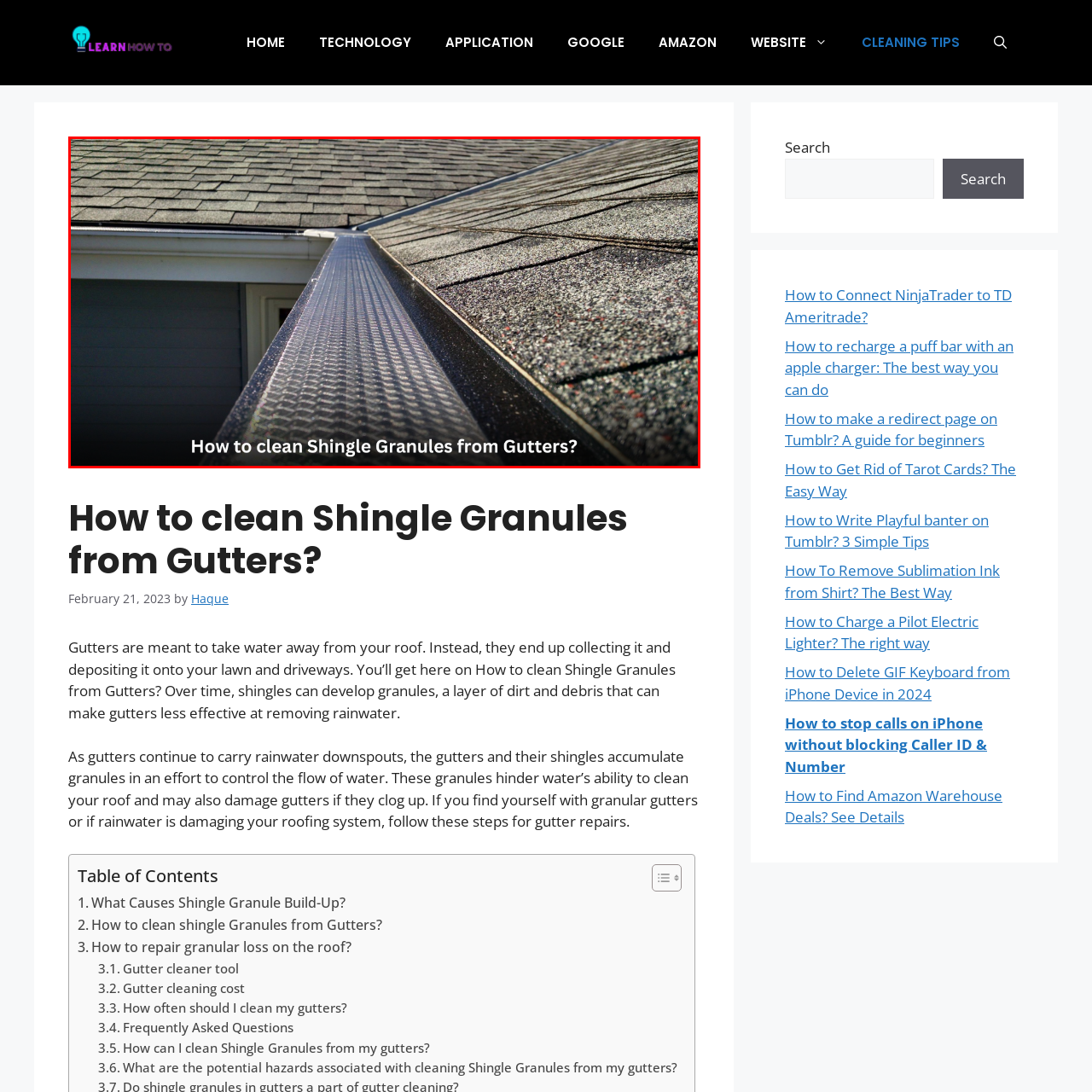Examine the image highlighted by the red boundary, What is accumulated on the shingles? Provide your answer in a single word or phrase.

Granules